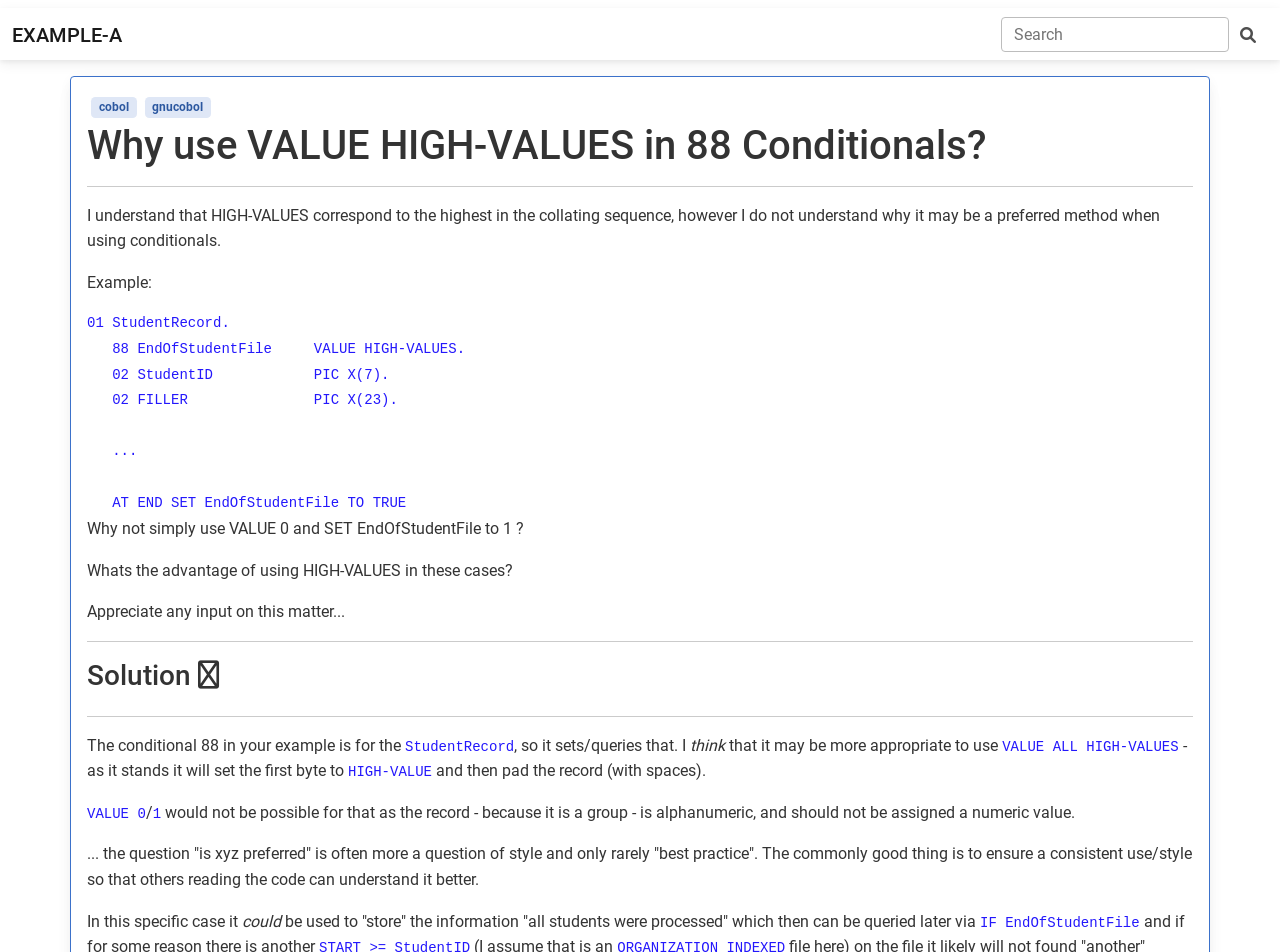What is the purpose of the separator elements on the page?
Could you answer the question with a detailed and thorough explanation?

The separator elements, represented by horizontal lines, are used to separate different sections of the page, such as the example code, the solution, and the discussion.